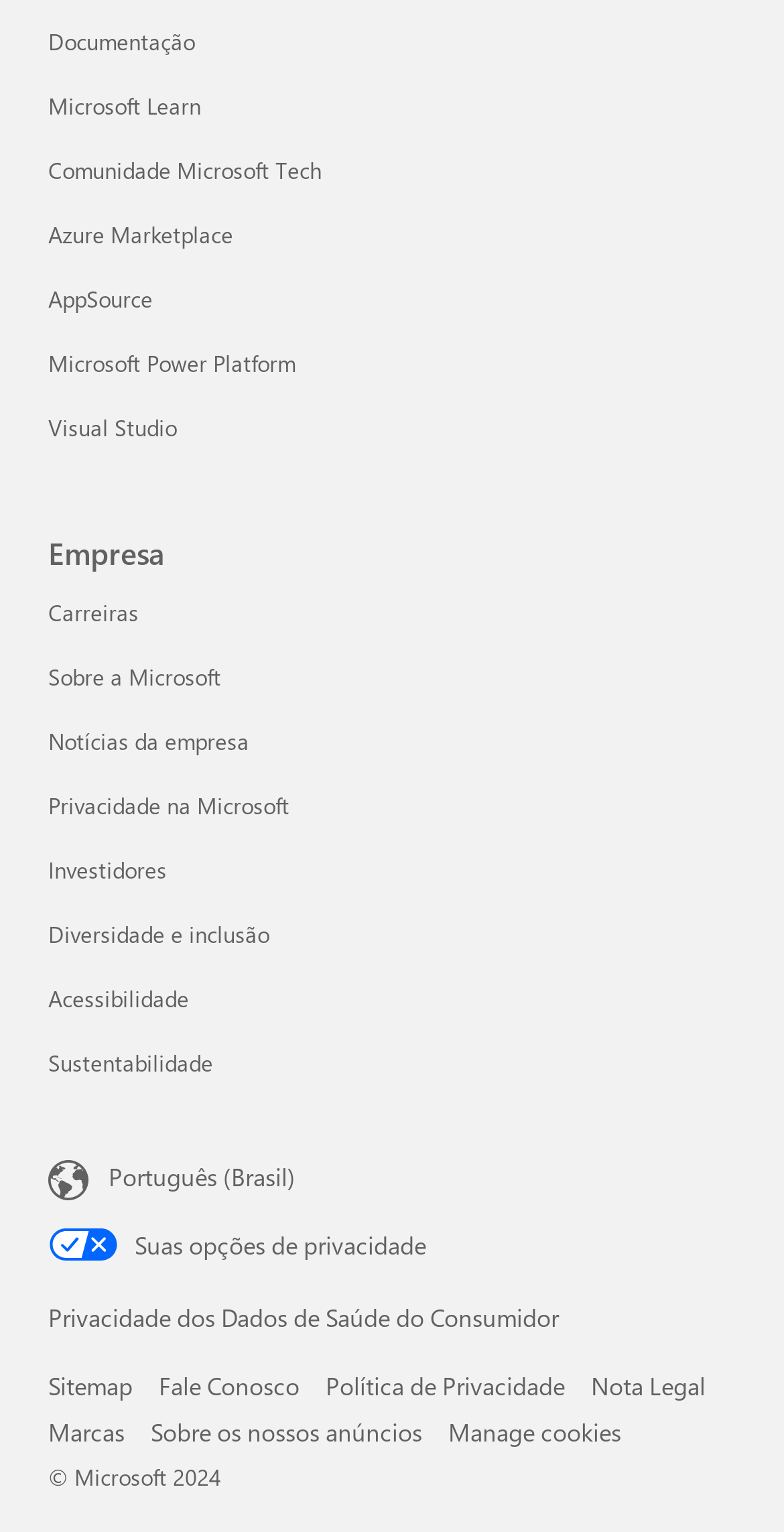Determine the bounding box coordinates of the clickable region to execute the instruction: "Access developer documentation". The coordinates should be four float numbers between 0 and 1, denoted as [left, top, right, bottom].

[0.062, 0.017, 0.249, 0.037]